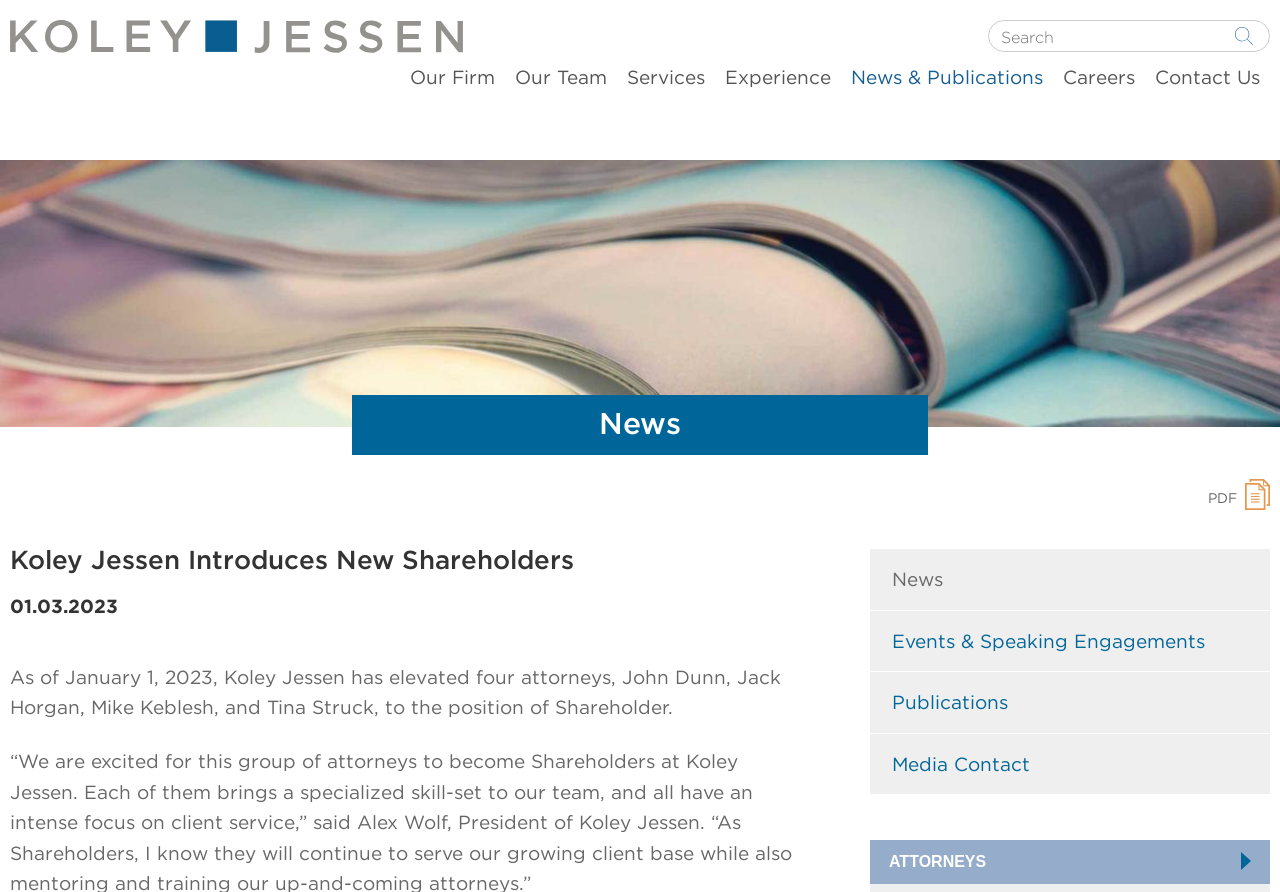Identify the bounding box coordinates for the region of the element that should be clicked to carry out the instruction: "Explore attorneys". The bounding box coordinates should be four float numbers between 0 and 1, i.e., [left, top, right, bottom].

[0.68, 0.942, 0.992, 0.991]